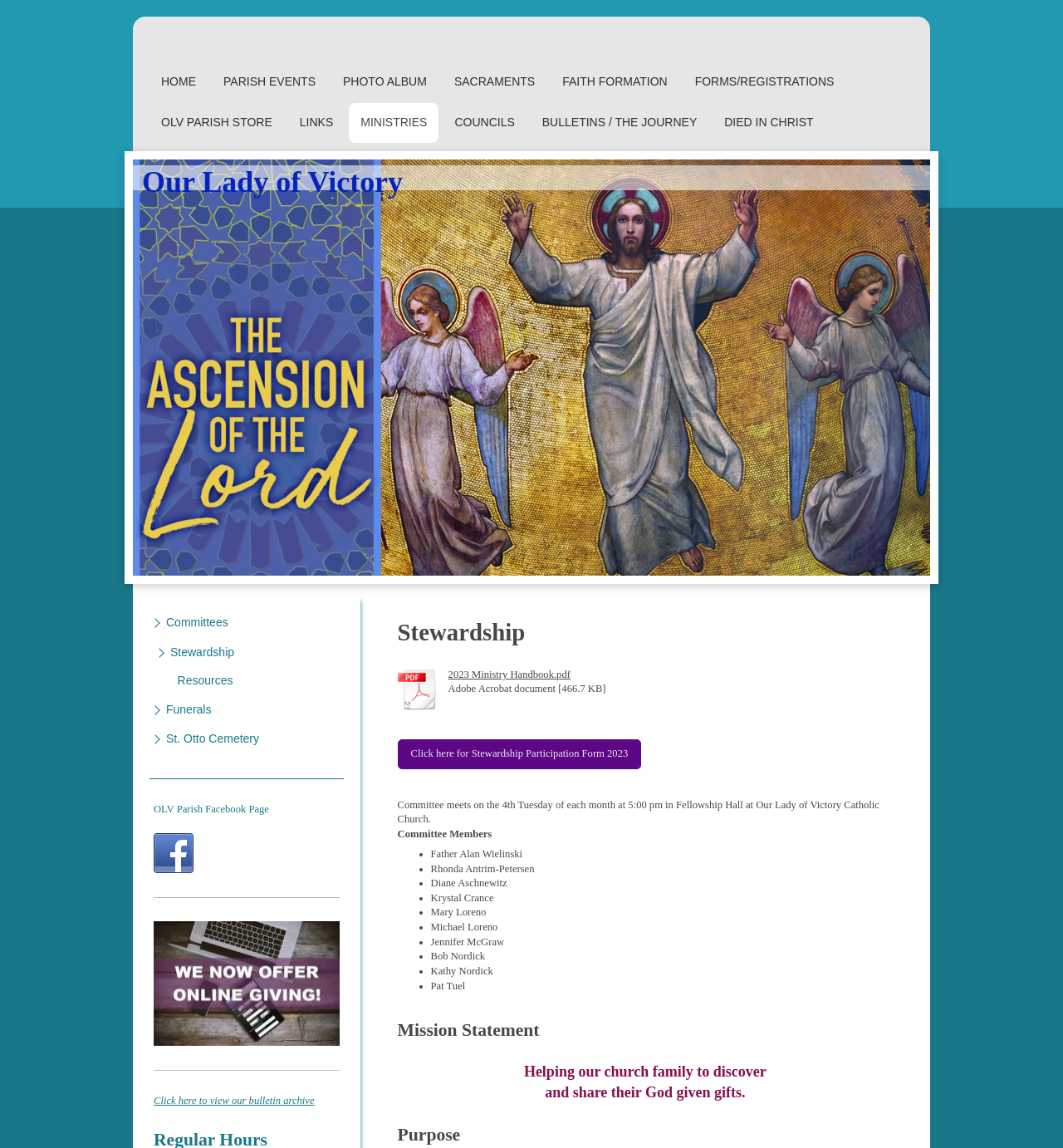Indicate the bounding box coordinates of the clickable region to achieve the following instruction: "Login."

None